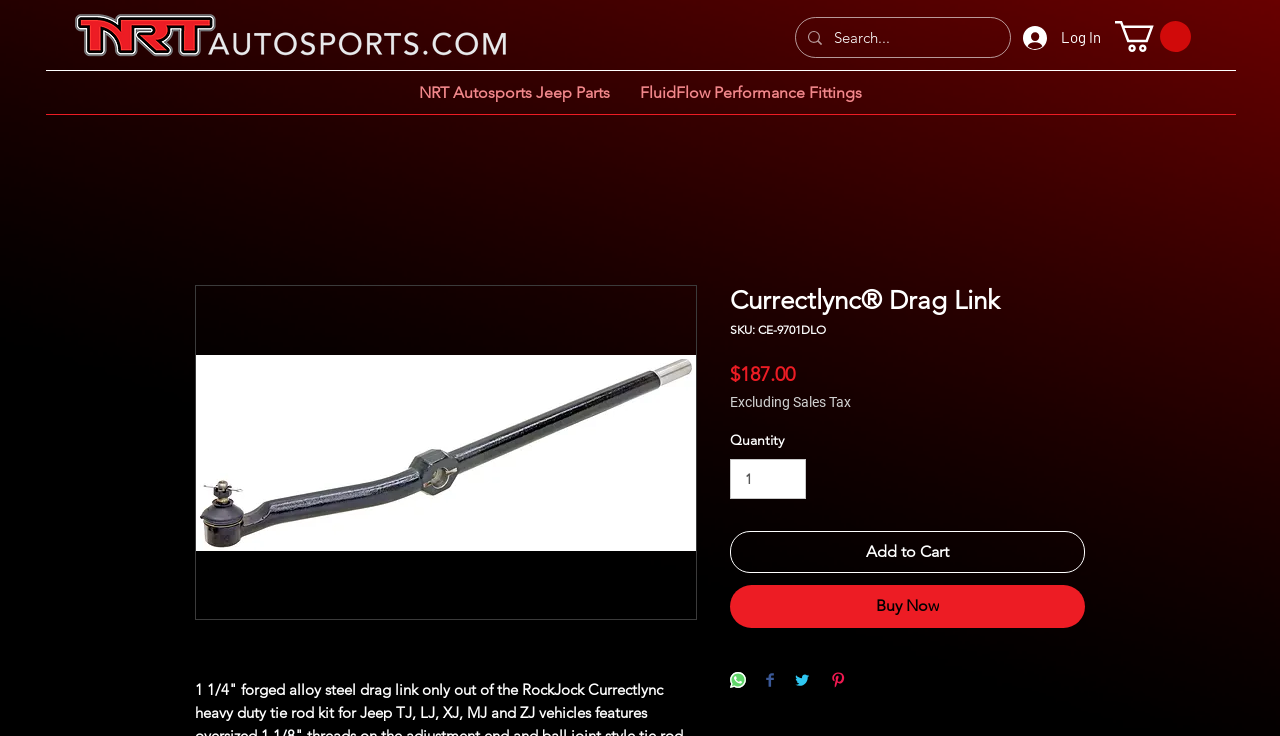Please provide the bounding box coordinates in the format (top-left x, top-left y, bottom-right x, bottom-right y). Remember, all values are floating point numbers between 0 and 1. What is the bounding box coordinate of the region described as: NRT Autosports Jeep Parts

[0.315, 0.105, 0.488, 0.147]